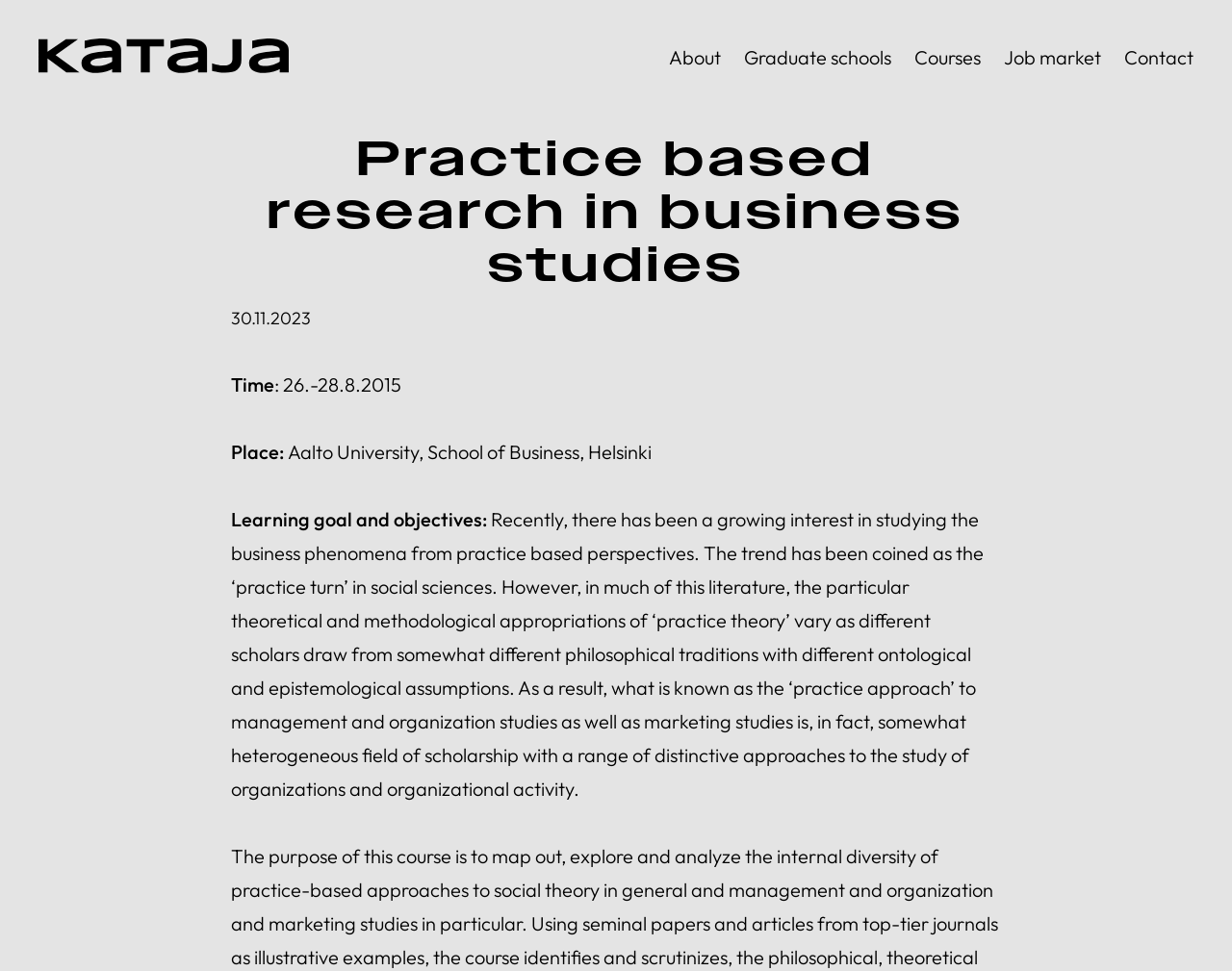Please find the bounding box for the UI component described as follows: "Graduate schools".

[0.604, 0.047, 0.723, 0.071]